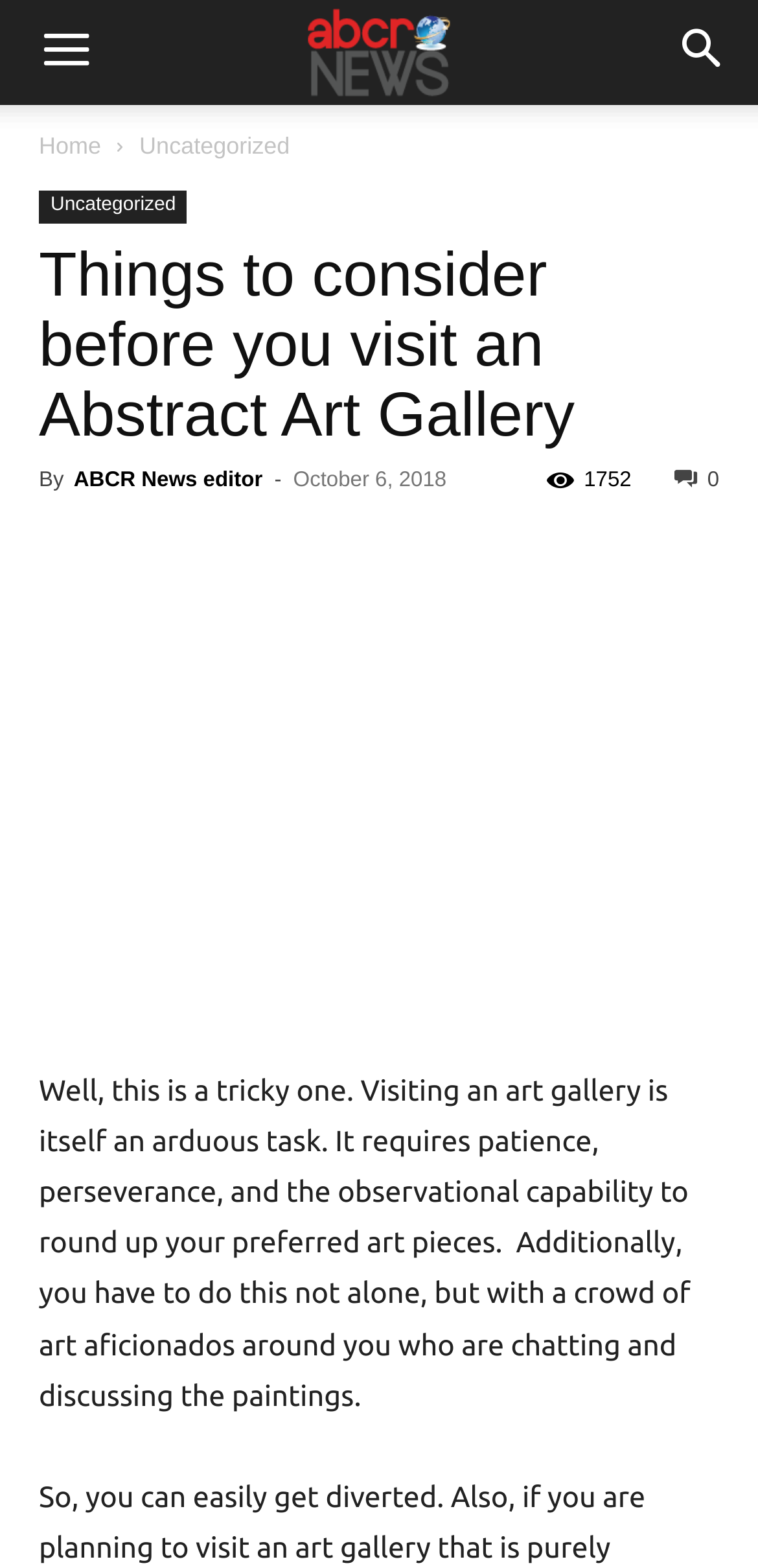Please identify the bounding box coordinates of the clickable element to fulfill the following instruction: "View more articles in Uncategorized category". The coordinates should be four float numbers between 0 and 1, i.e., [left, top, right, bottom].

[0.184, 0.084, 0.382, 0.102]